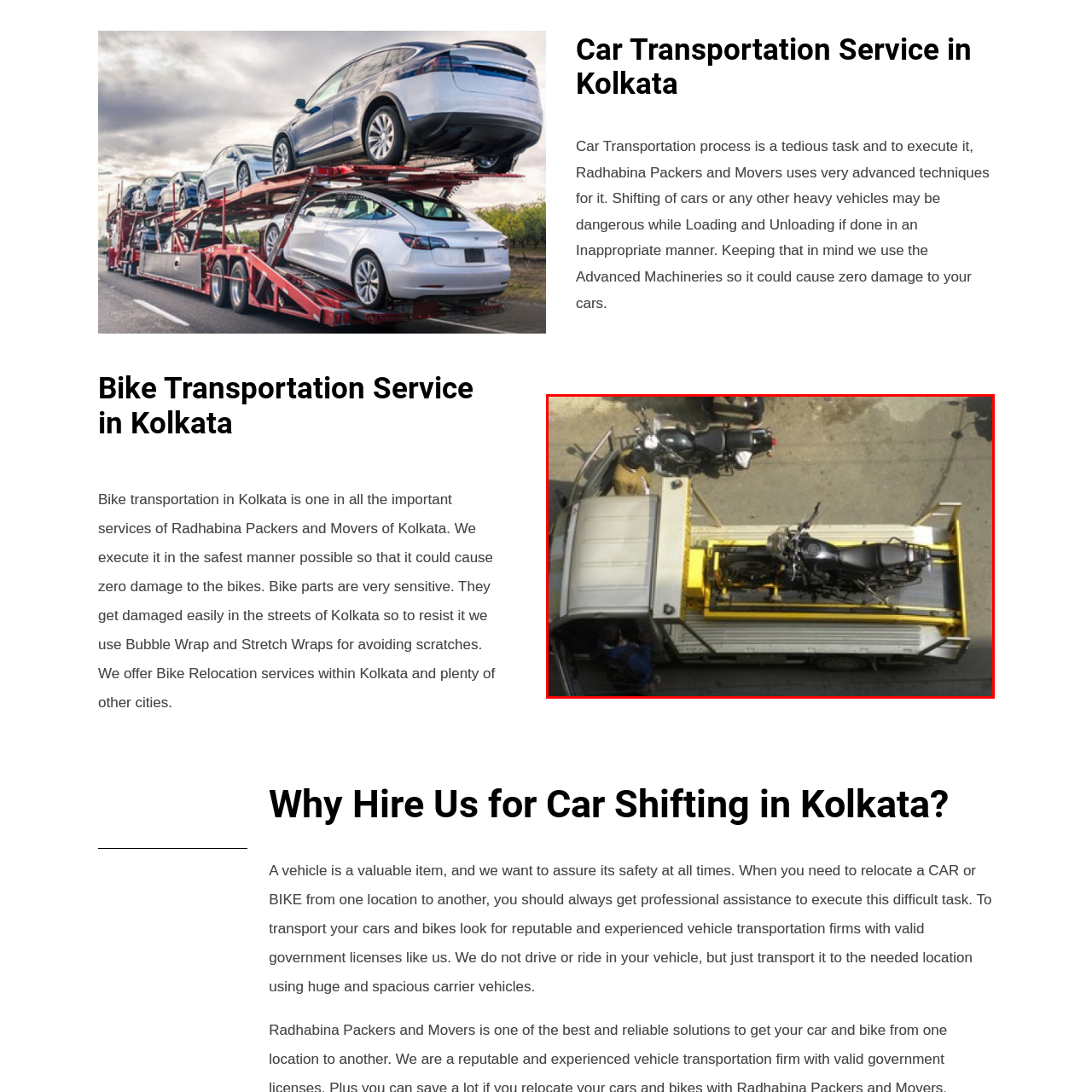How many motorcycles are visible in the image?  
Look closely at the image marked by the red border and give a detailed response rooted in the visual details found within the image.

In the image, one motorcycle is being secured on the loading platform, and two additional motorcycles are visible nearby, indicating the service's capacity to handle multiple vehicles.